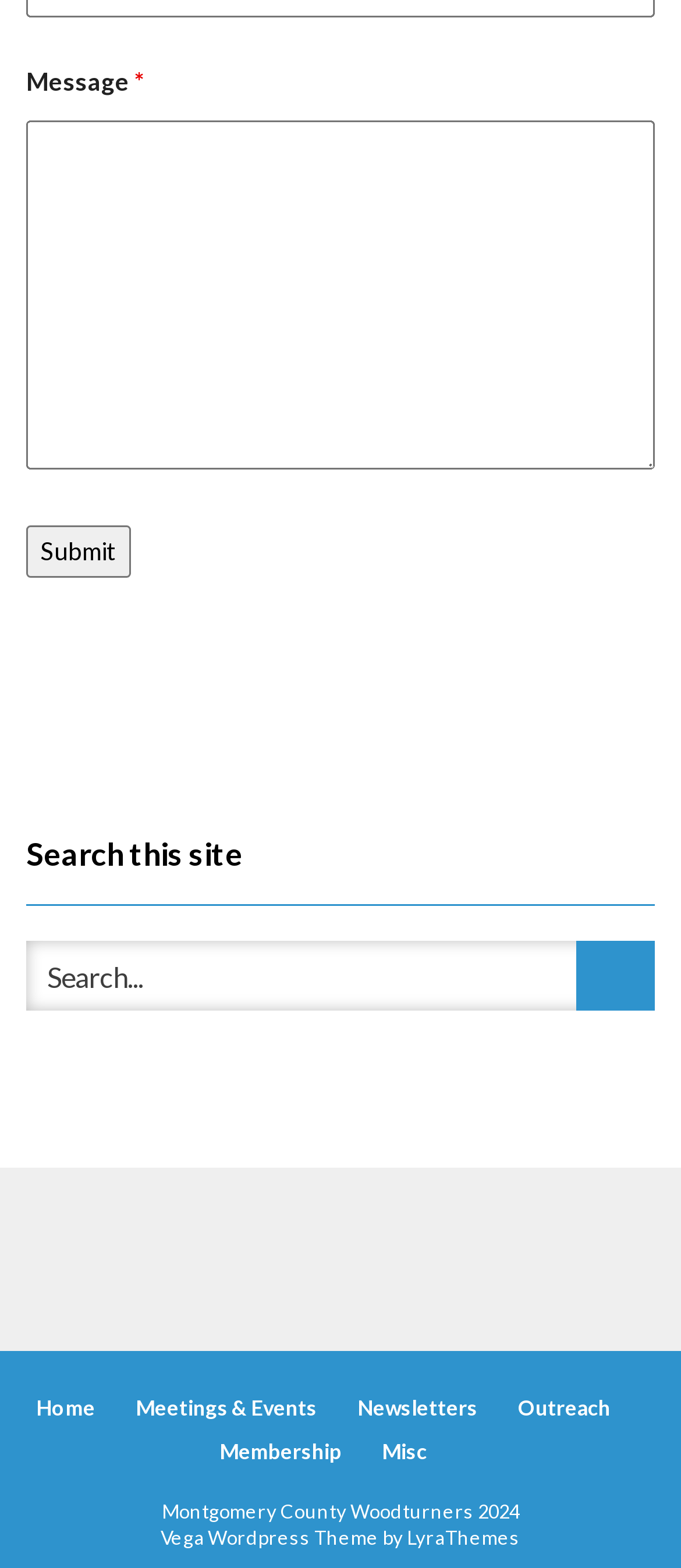Please determine the bounding box coordinates of the element's region to click for the following instruction: "Submit a message".

[0.038, 0.335, 0.192, 0.369]